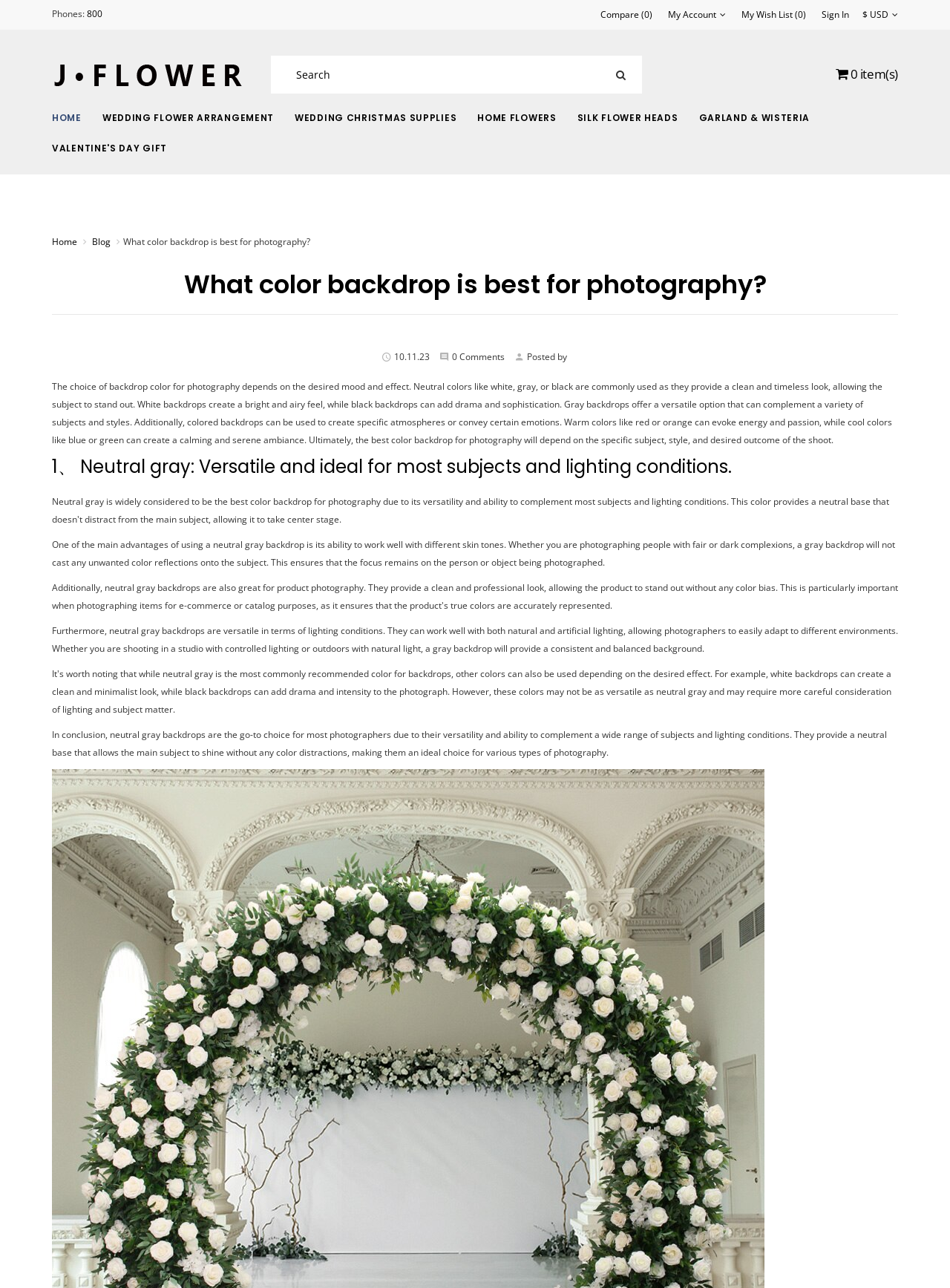Answer the question below using just one word or a short phrase: 
What is the website's currency?

USD